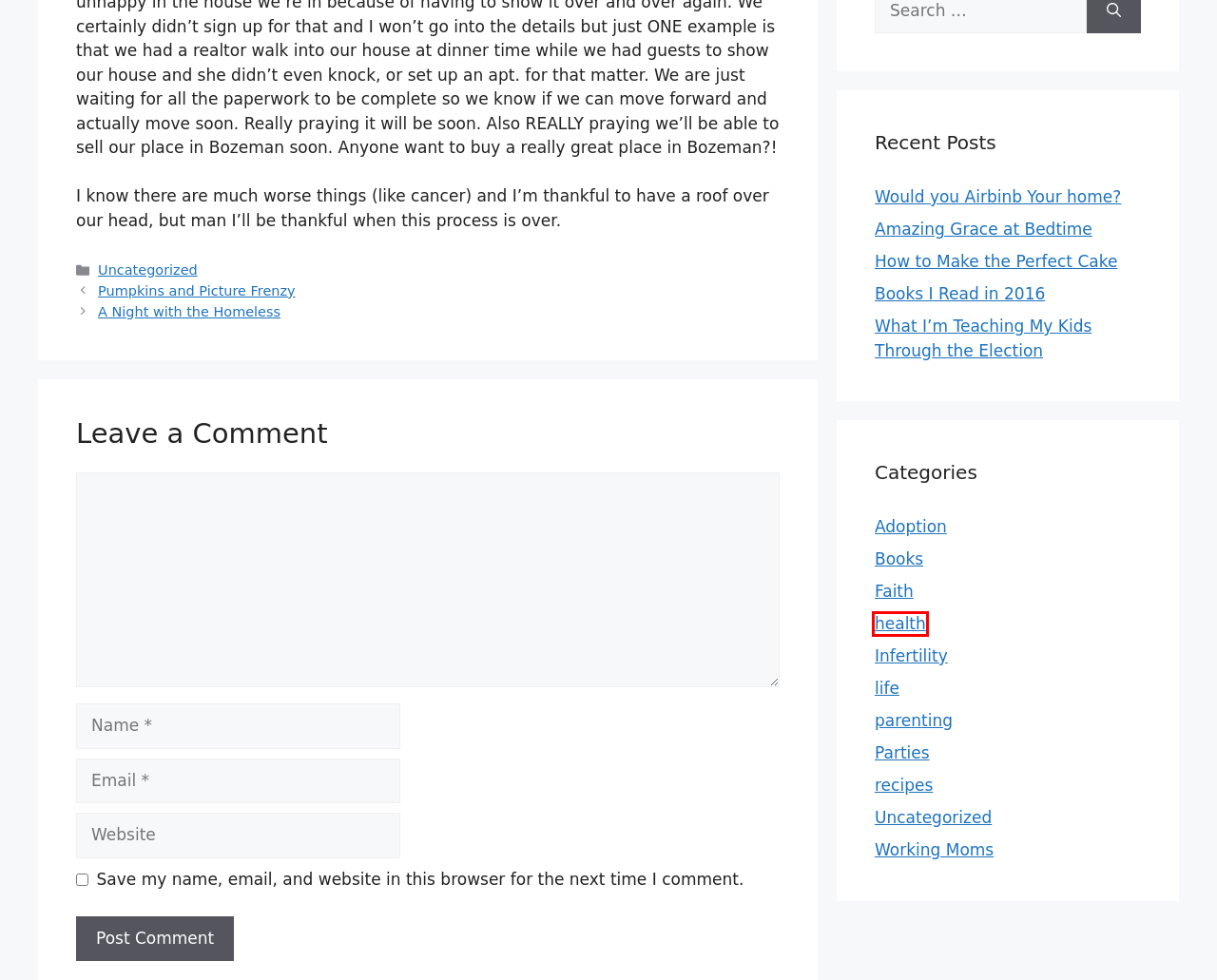Review the screenshot of a webpage that includes a red bounding box. Choose the webpage description that best matches the new webpage displayed after clicking the element within the bounding box. Here are the candidates:
A. Adoption – Jody McComas
B. health – Jody McComas
C. How to Make the Perfect Cake – Jody McComas
D. Books I Read in 2016 – Jody McComas
E. Pumpkins and Picture Frenzy – Jody McComas
F. Uncategorized – Jody McComas
G. Books – Jody McComas
H. Would you Airbinb Your home? – Jody McComas

B